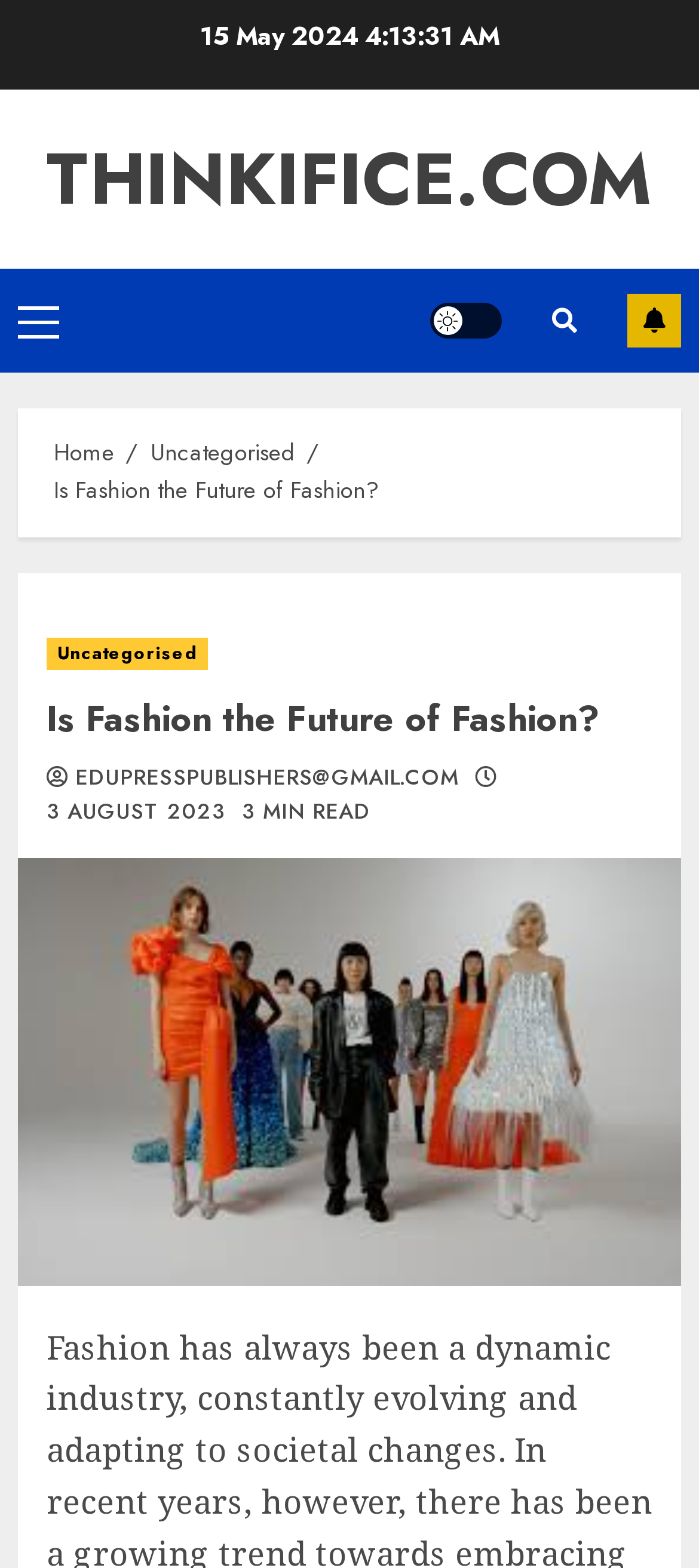Find the bounding box coordinates of the UI element according to this description: "Light/Dark Button".

[0.615, 0.193, 0.718, 0.216]